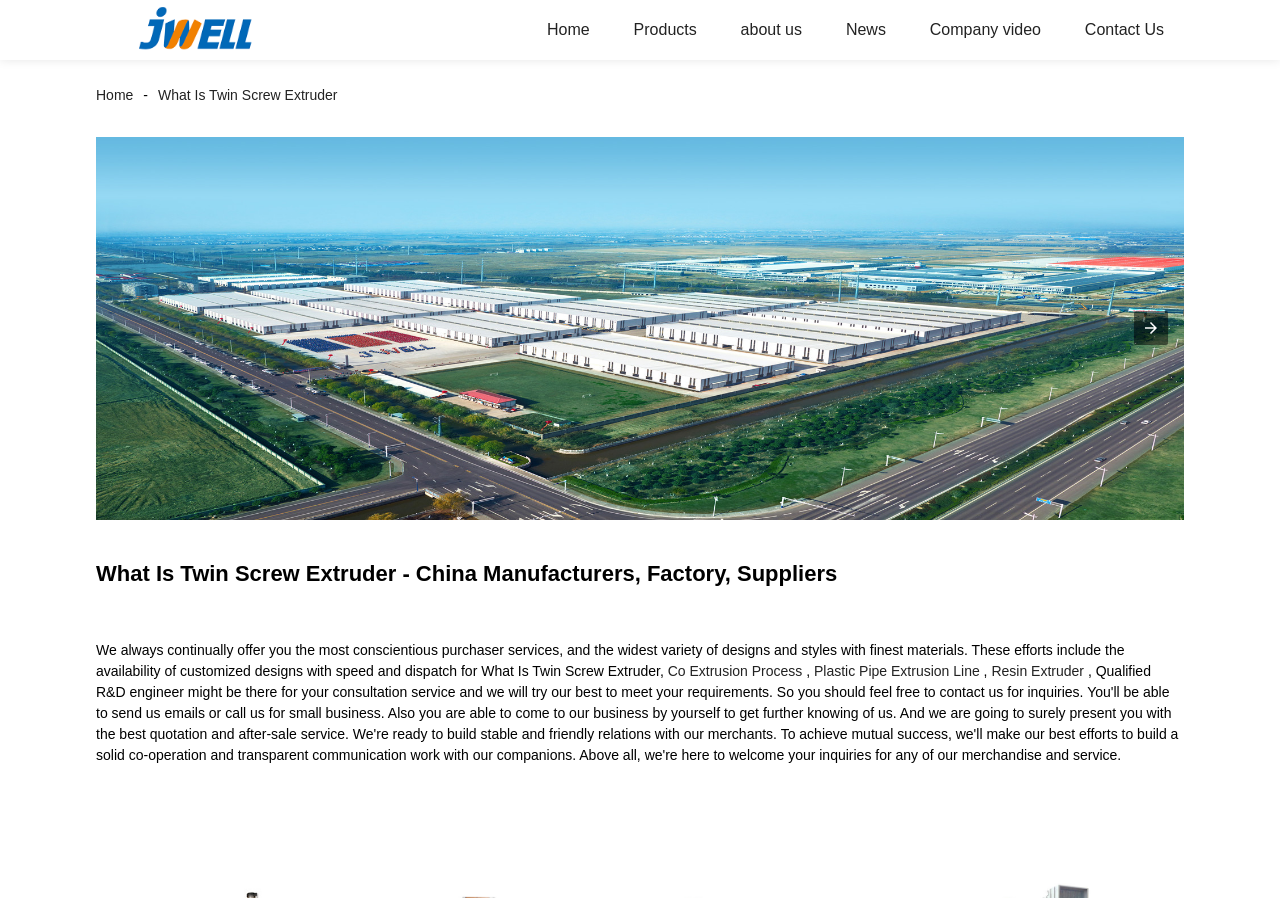Generate a thorough caption that explains the contents of the webpage.

The webpage is about Twin Screw Extruder manufacturers, factories, and suppliers from China. At the top, there is a logo image of "Pipe Extrusion Lines, Extruder Series, Plate & Sheet Extrusion Lines, Roller Series - Jwell" on the left, followed by a navigation menu with links to "Home", "Products", "About Us", "News", "Company Video", and "Contact Us". 

Below the navigation menu, there is a secondary navigation menu with links to "Home" and "What Is Twin Screw Extruder". 

The main content area has a heading "What Is Twin Screw Extruder - China Manufacturers, Factory, Suppliers" at the top. Below the heading, there is a paragraph of text describing the company's services, stating that they offer conscientious purchaser services, a wide variety of designs and styles with finest materials, and customized designs with speed and dispatch.

On the same level as the paragraph, there is a carousel with navigation buttons "Previous item" and "Next item" on the left and right sides, respectively. The carousel contains an item with a link "123" and an image.

Below the carousel, there are three links to related topics: "Co Extrusion Process", "Plastic Pipe Extrusion Line", and "Resin Extruder", separated by commas.